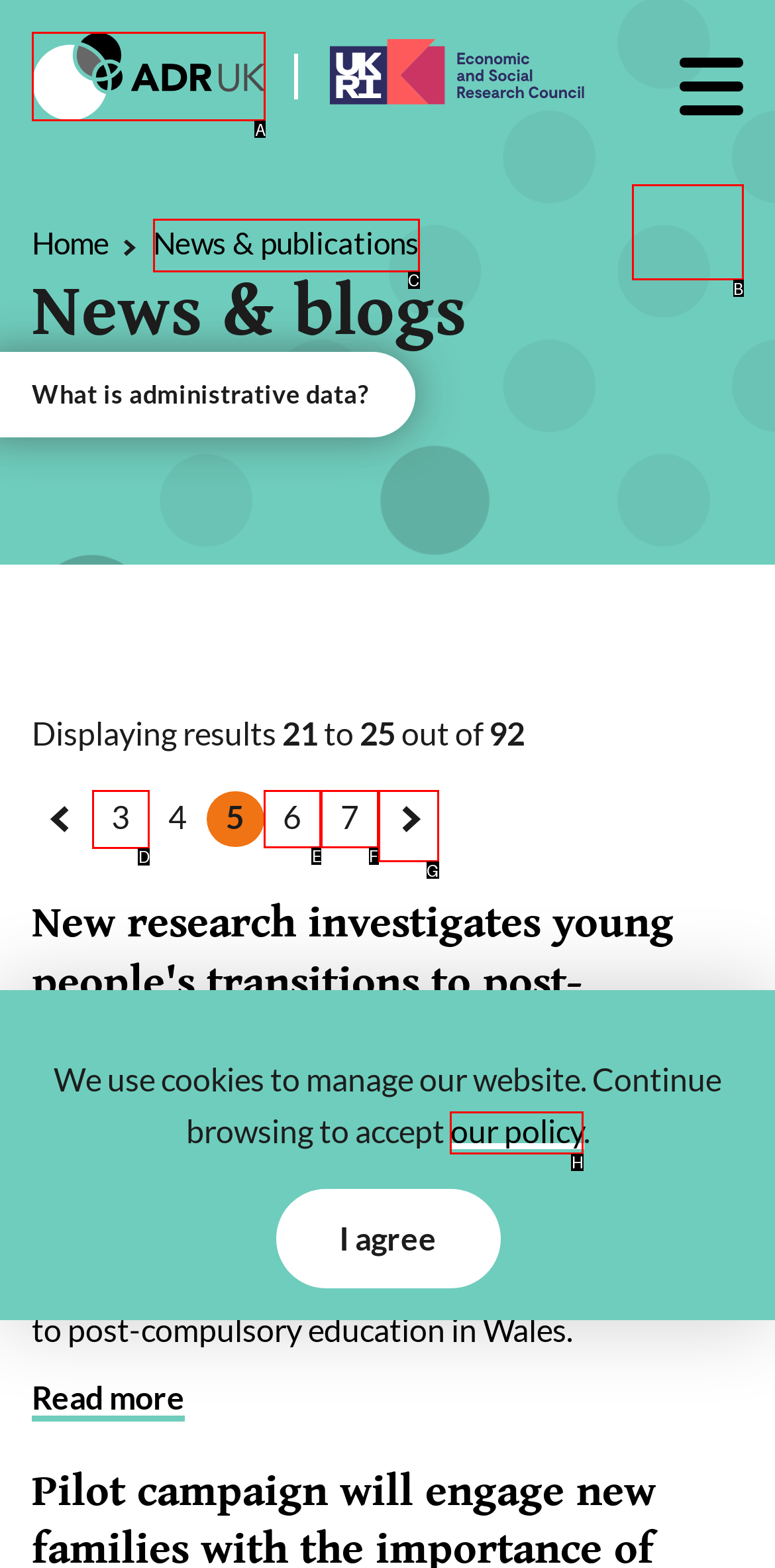Tell me which letter corresponds to the UI element that should be clicked to fulfill this instruction: Report anything wrong with this page
Answer using the letter of the chosen option directly.

None